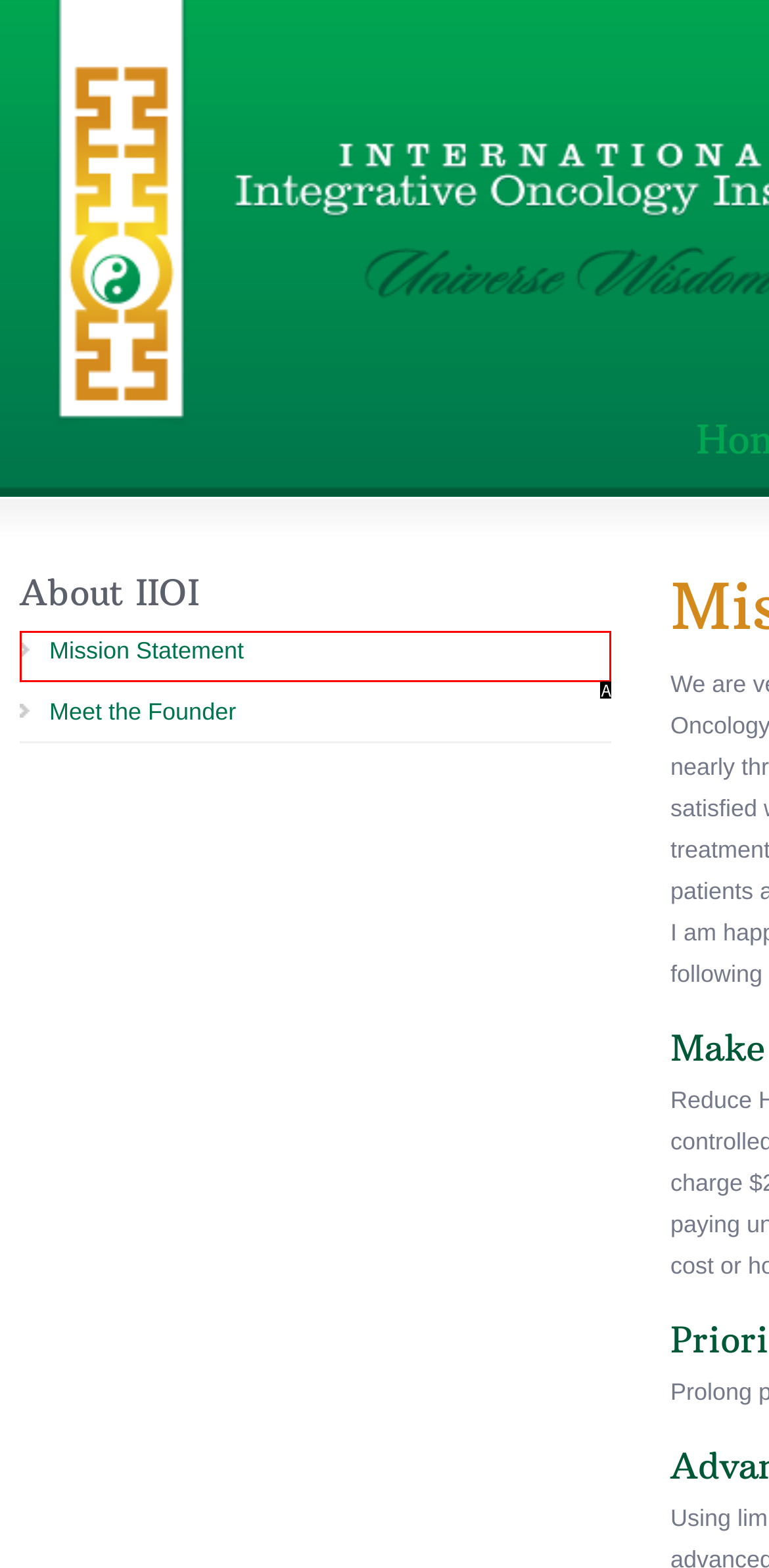Match the description: Mission Statement to the correct HTML element. Provide the letter of your choice from the given options.

A